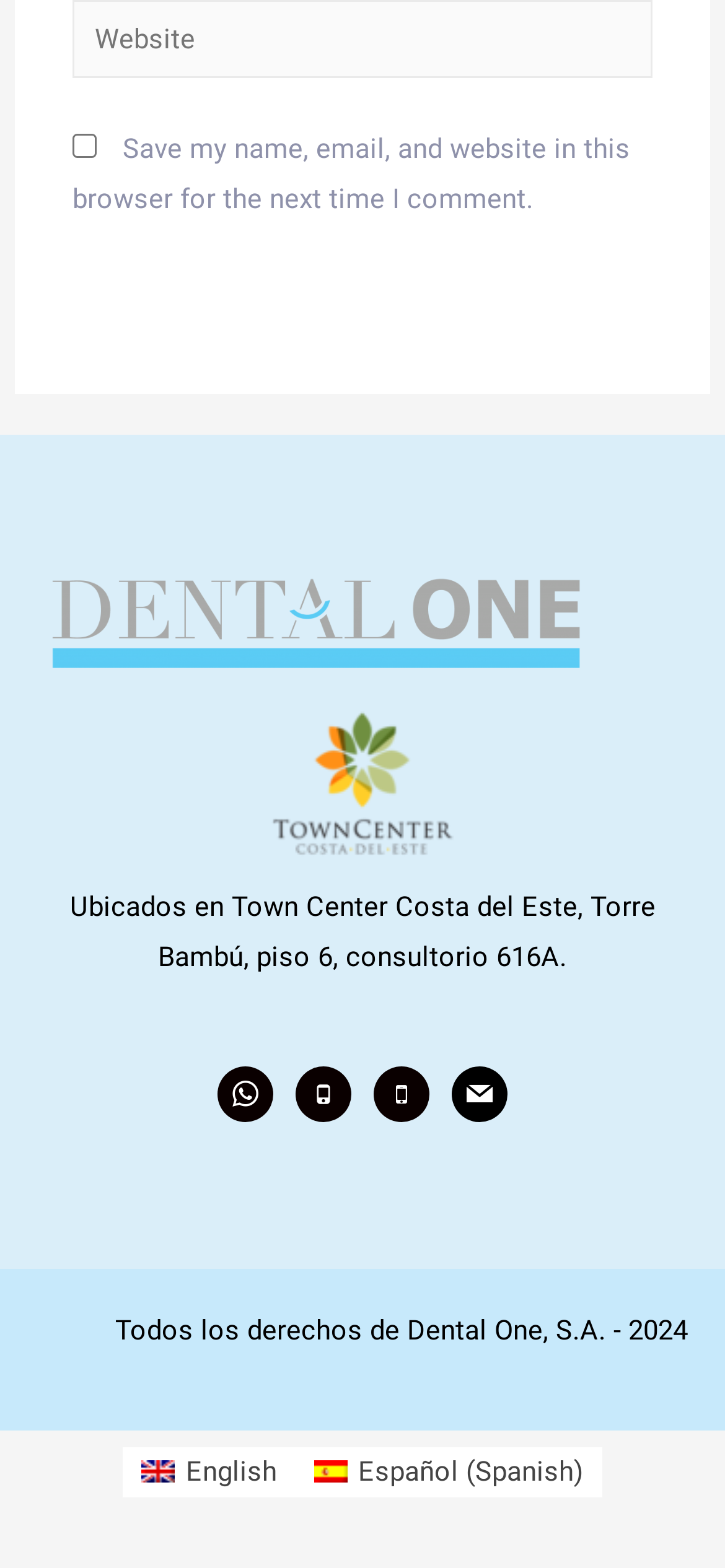How many footer widgets are there?
Answer briefly with a single word or phrase based on the image.

3